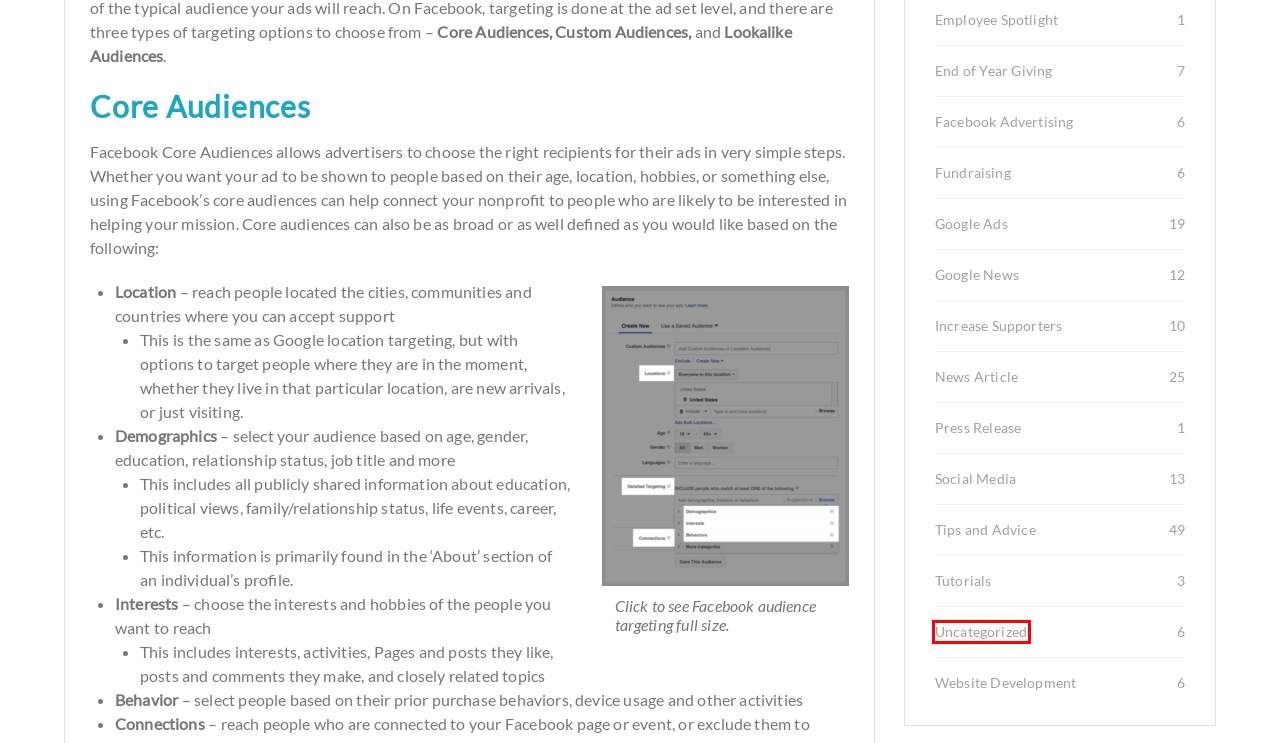Given a screenshot of a webpage with a red bounding box around an element, choose the most appropriate webpage description for the new page displayed after clicking the element within the bounding box. Here are the candidates:
A. Google News Archives - Cause Inspired
B. Tutorials Archives - Cause Inspired
C. Google Ads Archives - Cause Inspired
D. Facebook Advertising Archives - Cause Inspired
E. Uncategorized Archives - Cause Inspired
F. Press Release Archives - Cause Inspired
G. End of Year Giving Archives - Cause Inspired
H. Increase Supporters Archives - Cause Inspired

E